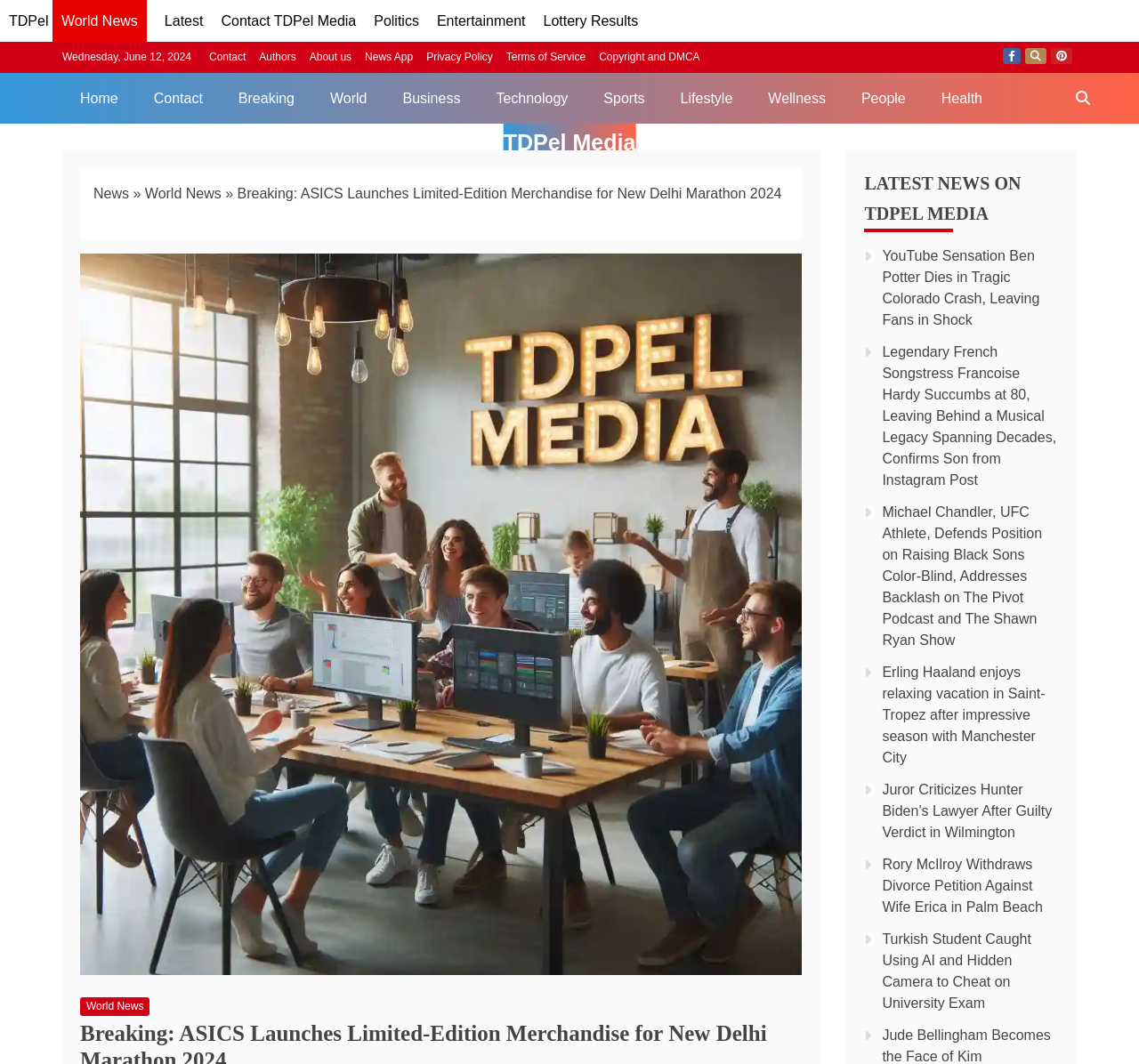Please specify the bounding box coordinates of the region to click in order to perform the following instruction: "Click on the 'Home' link".

[0.055, 0.068, 0.119, 0.116]